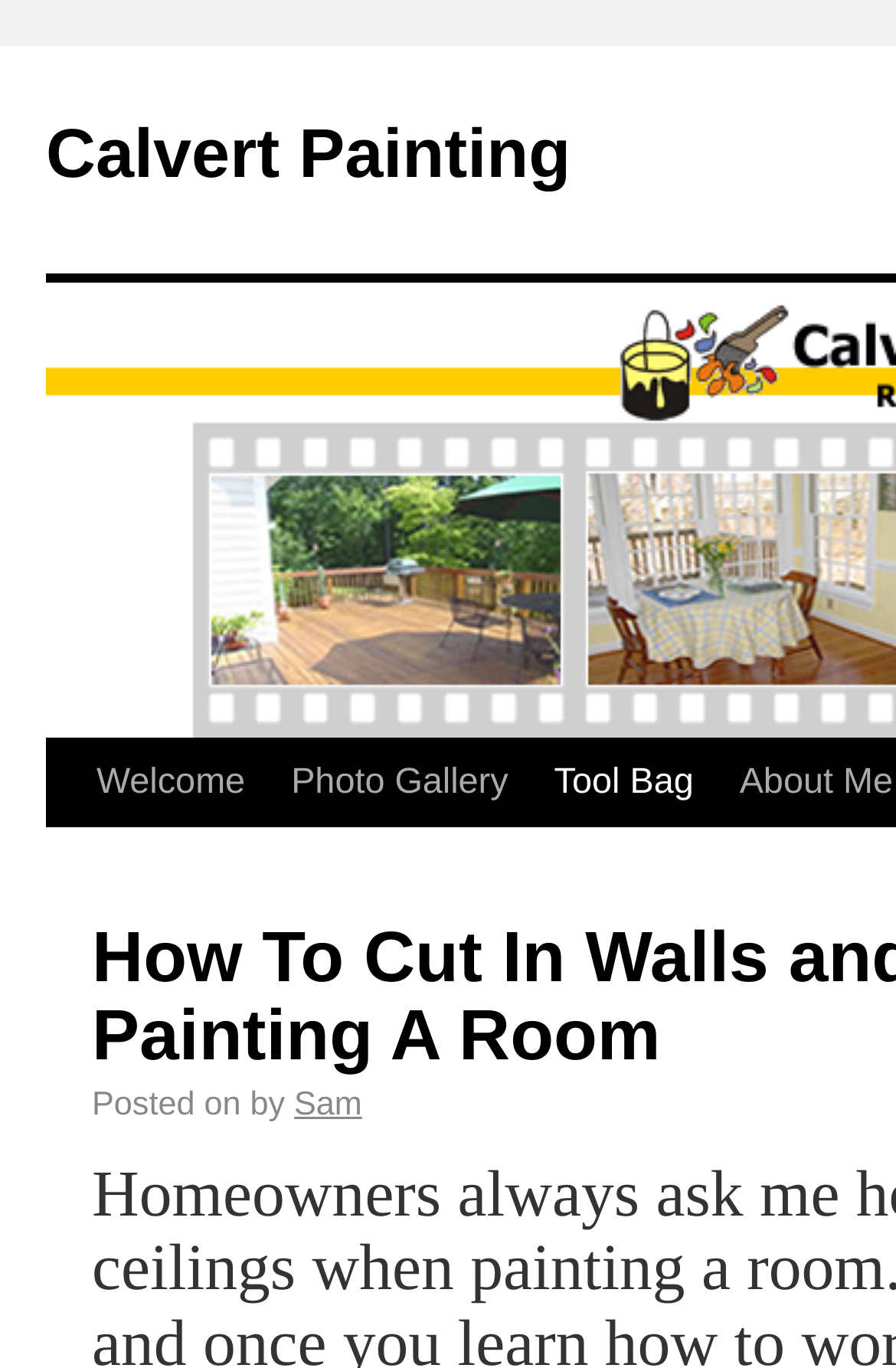In what year did the company start?
Answer the question with a detailed explanation, including all necessary information.

The year the company started can be found in the meta description of the webpage, which mentions 'Raleigh-Durham-Triangle Area house painting and repairs since 1980'. This indicates that the company started providing services in 1980.